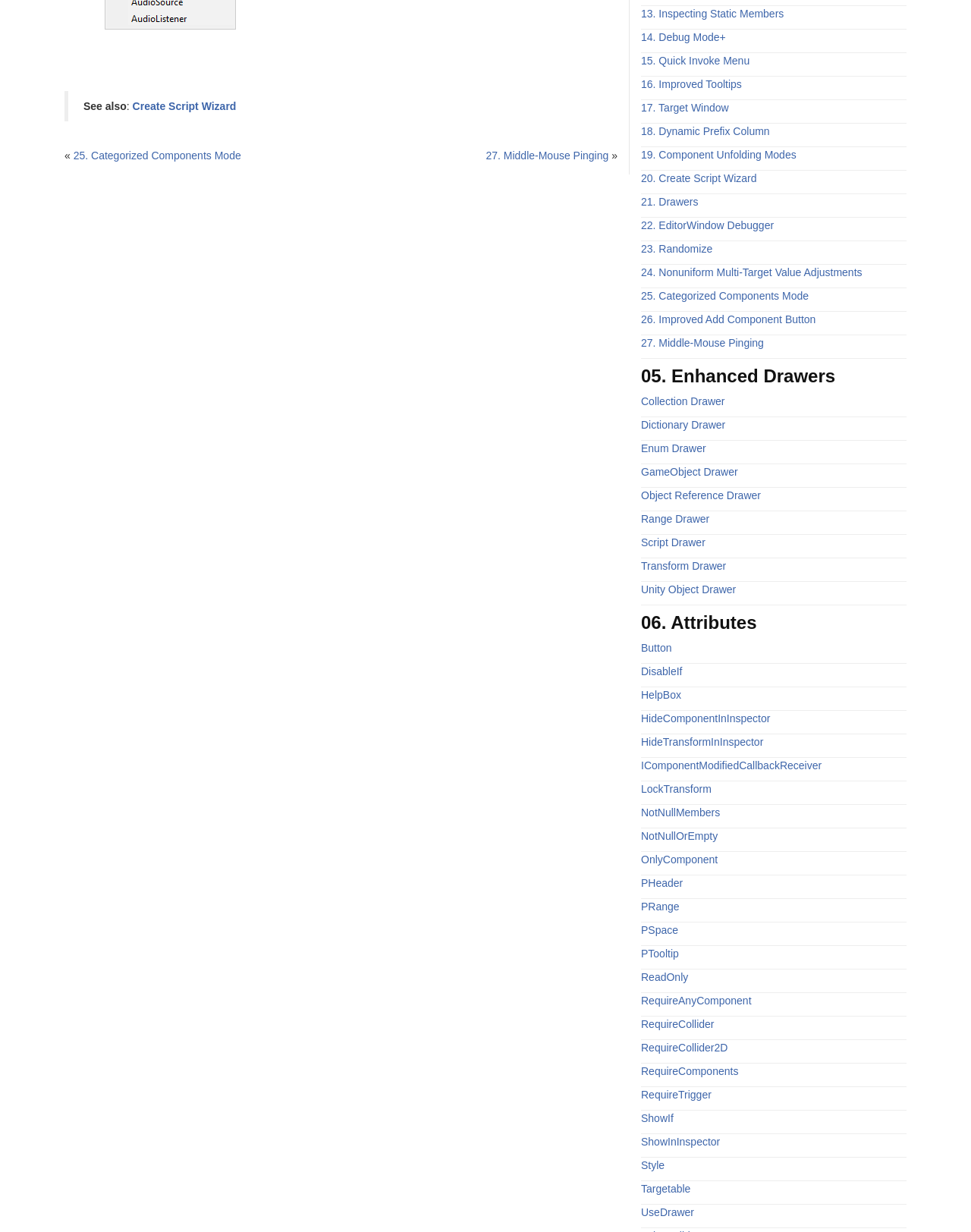Identify the bounding box coordinates of the area you need to click to perform the following instruction: "Go to '25. Categorized Components Mode'".

[0.076, 0.121, 0.248, 0.131]